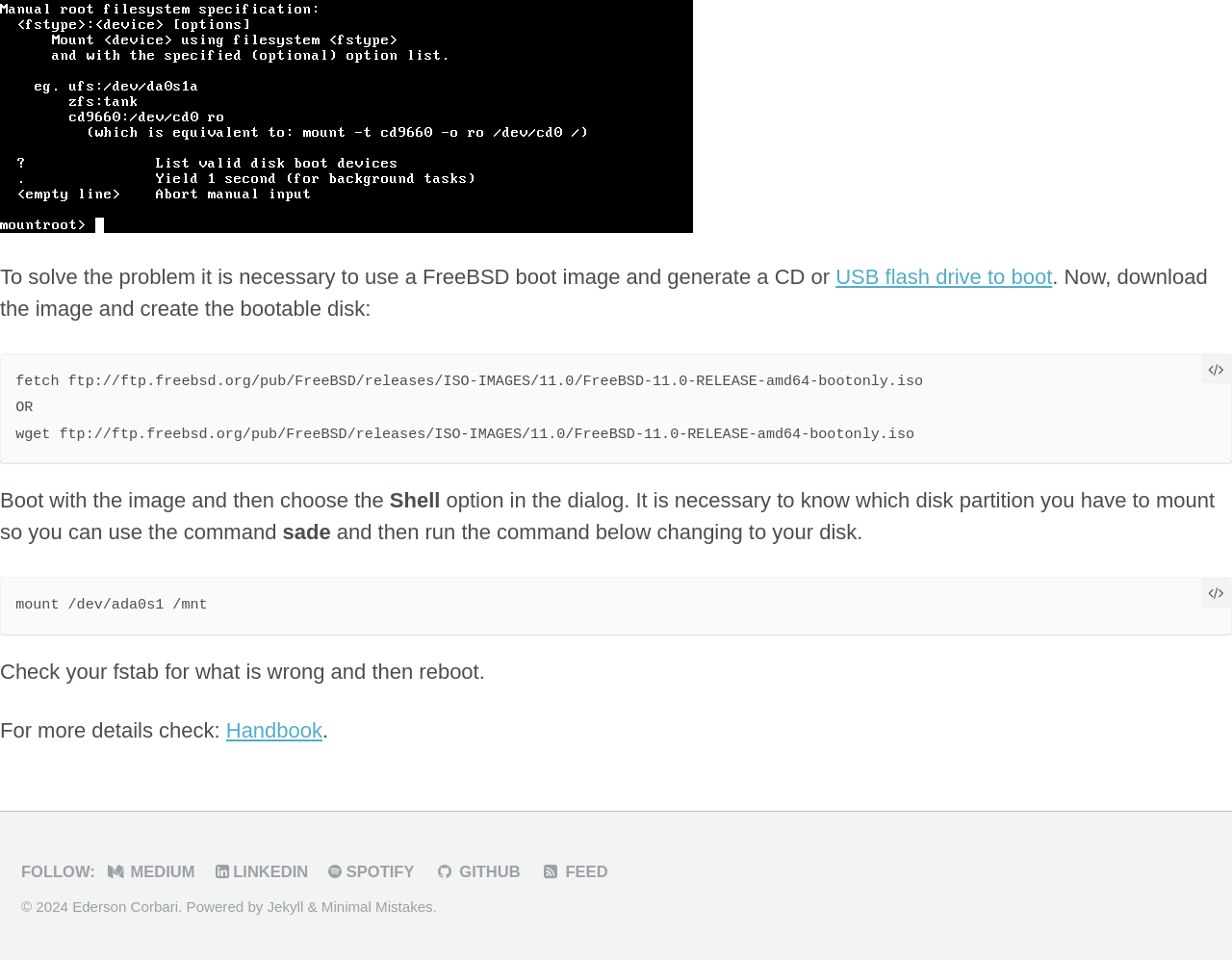Using the format (top-left x, top-left y, bottom-right x, bottom-right y), and given the element description, identify the bounding box coordinates within the screenshot: GitHub

[0.353, 0.898, 0.43, 0.916]